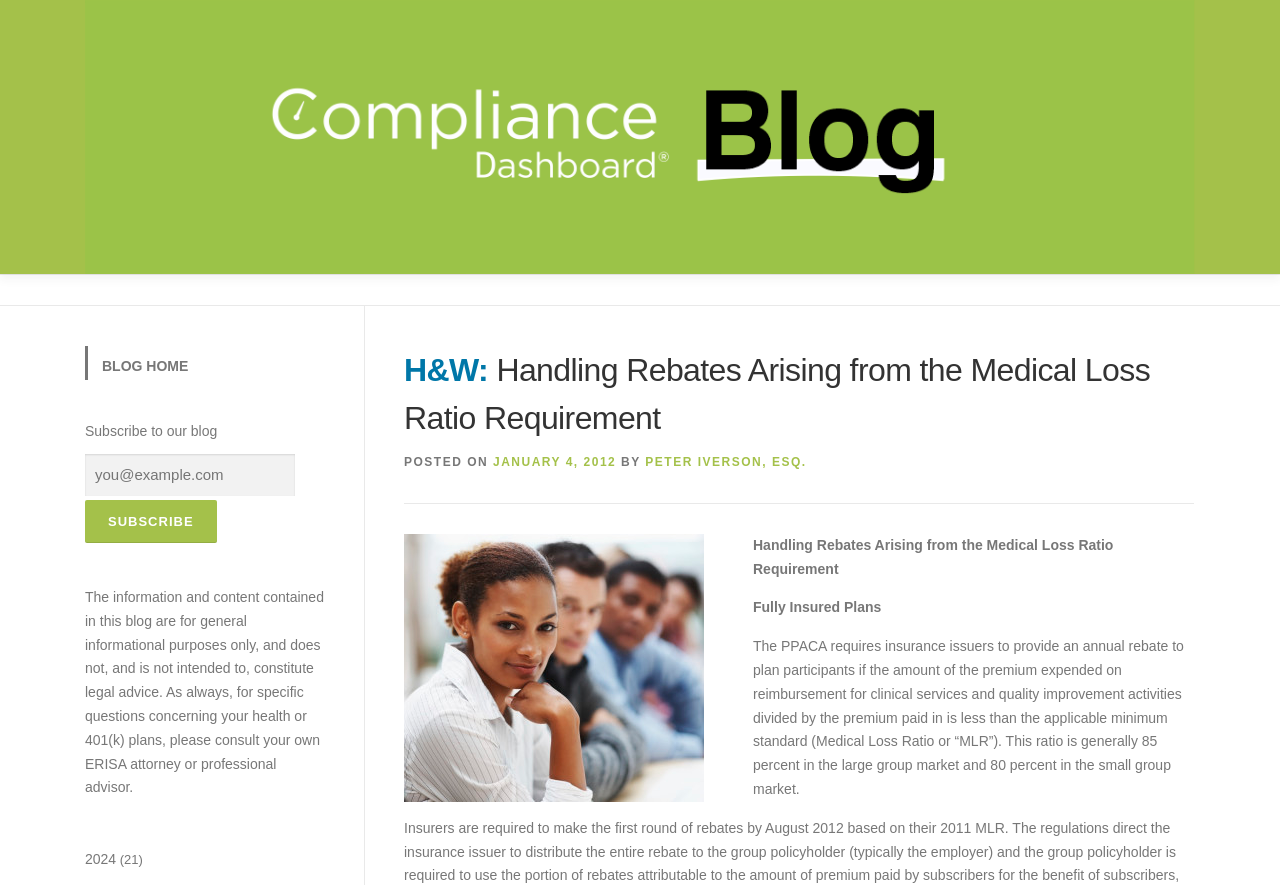What is the date of the blog post?
Refer to the image and give a detailed answer to the query.

I found the date of the blog post by looking at the link 'JANUARY 4, 2012' which is located below the heading and above the blog post content.